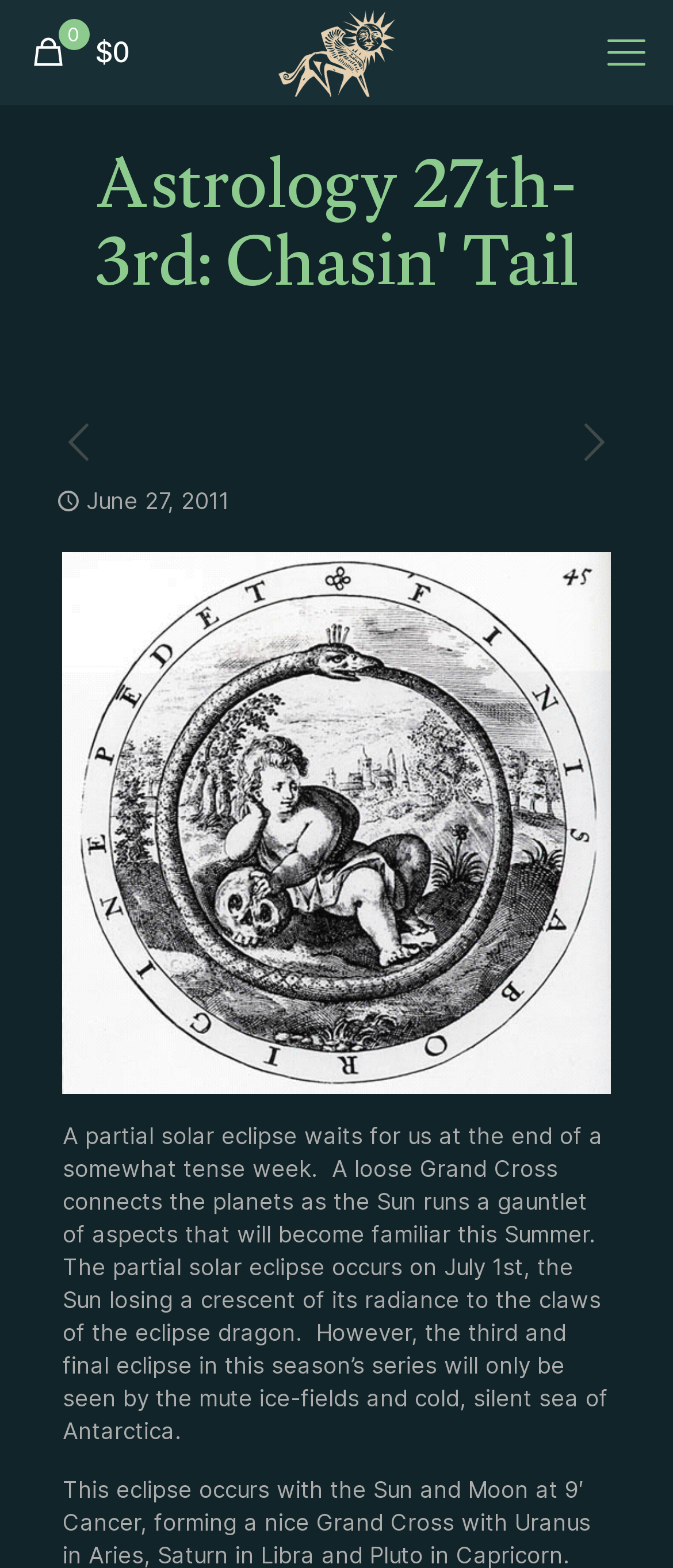Carefully examine the image and provide an in-depth answer to the question: What is the location where the third and final eclipse will be seen?

The location where the third and final eclipse will be seen can be found in the text content of the webpage, which states 'However, the third and final eclipse in this season’s series will only be seen by the mute ice-fields and cold, silent sea of Antarctica.'